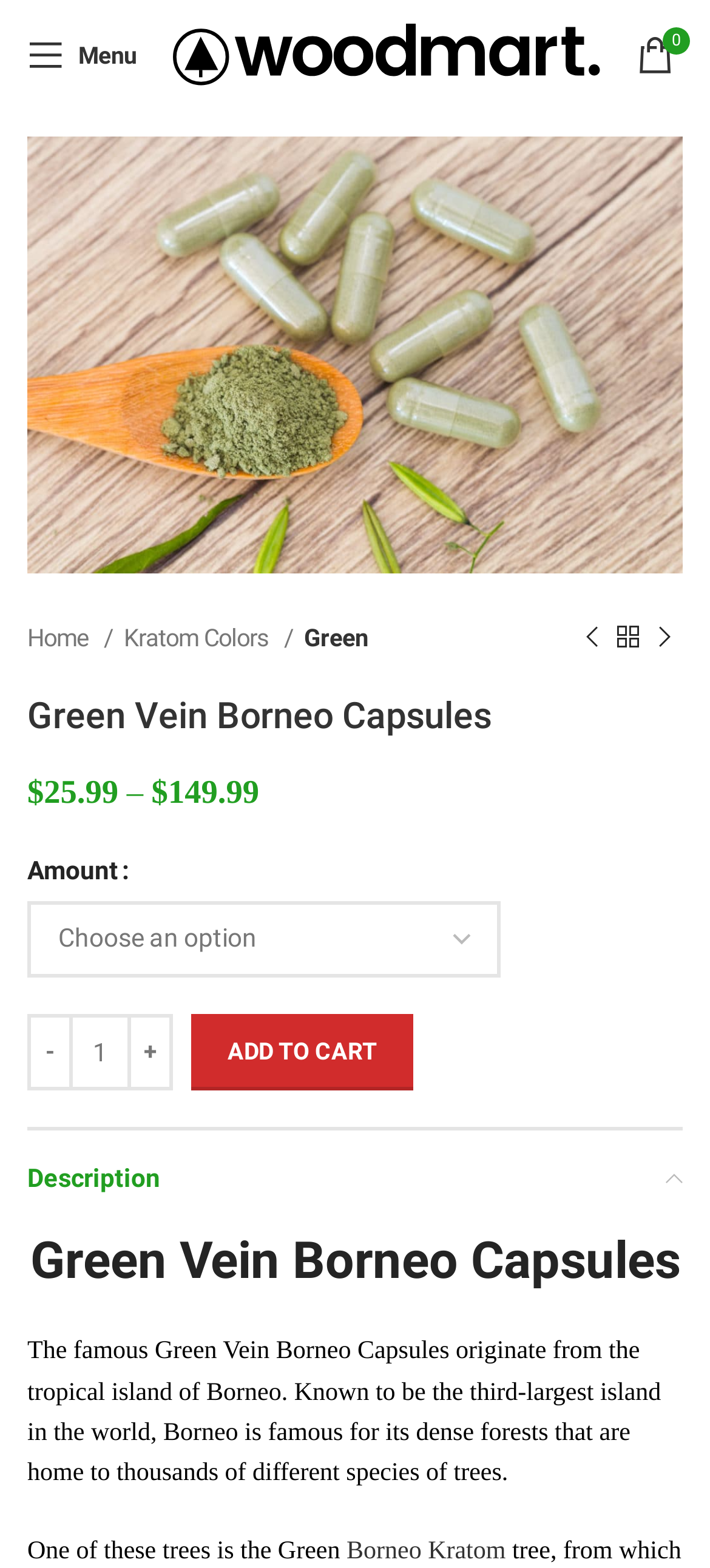Using the information shown in the image, answer the question with as much detail as possible: What is the product quantity range?

I found a spin button with a value text of 1, which suggests that the minimum product quantity is 1. However, I couldn't find the maximum quantity, so I assume it's unknown.